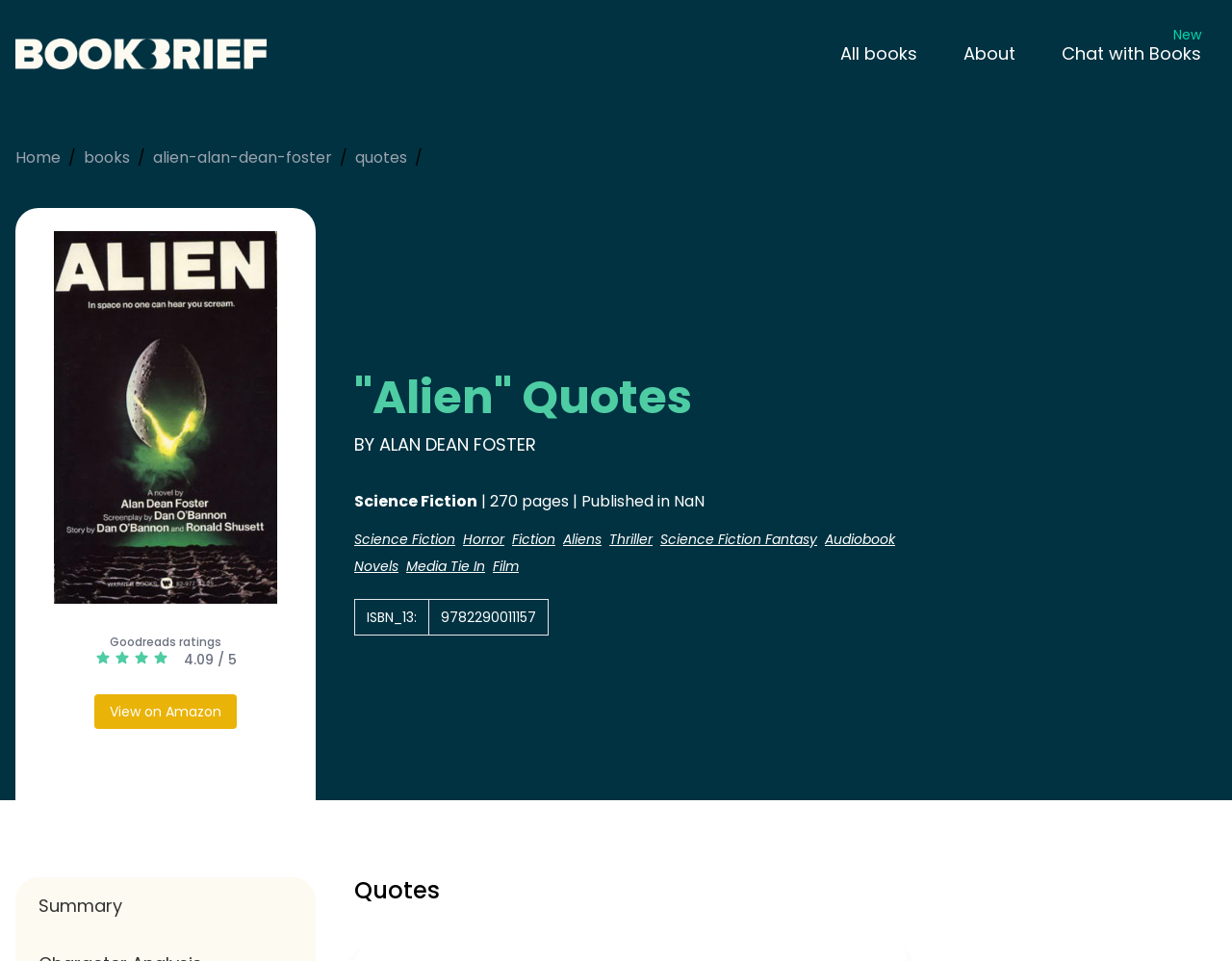Pinpoint the bounding box coordinates of the element that must be clicked to accomplish the following instruction: "Read the summary of the book". The coordinates should be in the format of four float numbers between 0 and 1, i.e., [left, top, right, bottom].

[0.012, 0.912, 0.256, 0.973]